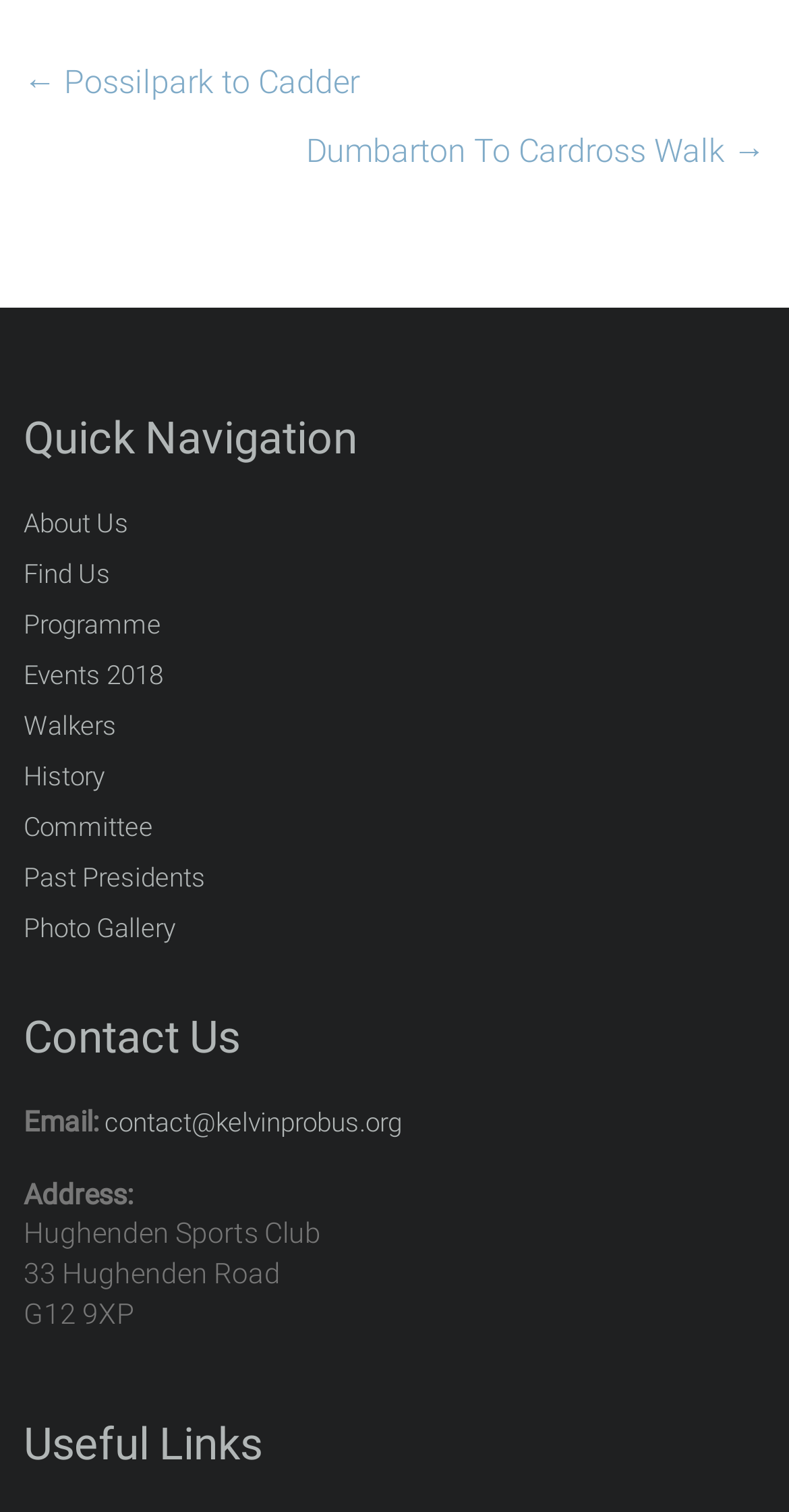Please find the bounding box coordinates of the element's region to be clicked to carry out this instruction: "View the 'Events 2018' page".

[0.03, 0.432, 0.207, 0.466]